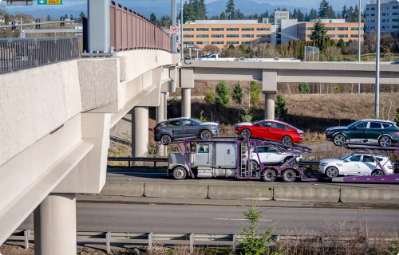Please provide a brief answer to the following inquiry using a single word or phrase:
What is the color of the car positioned just below the top level?

Striking red